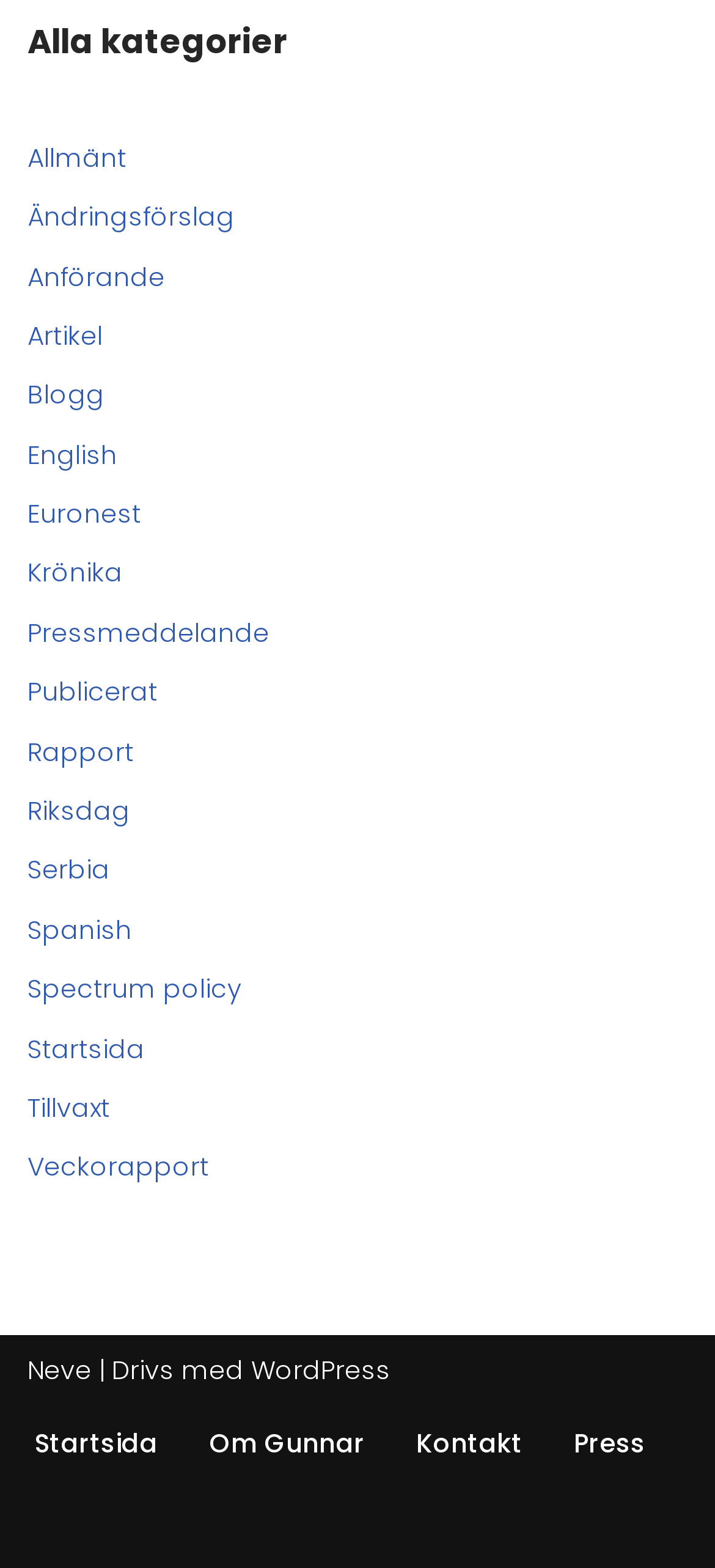Please locate the bounding box coordinates of the element that should be clicked to achieve the given instruction: "Click on the 'WordPress' link".

[0.351, 0.862, 0.546, 0.885]